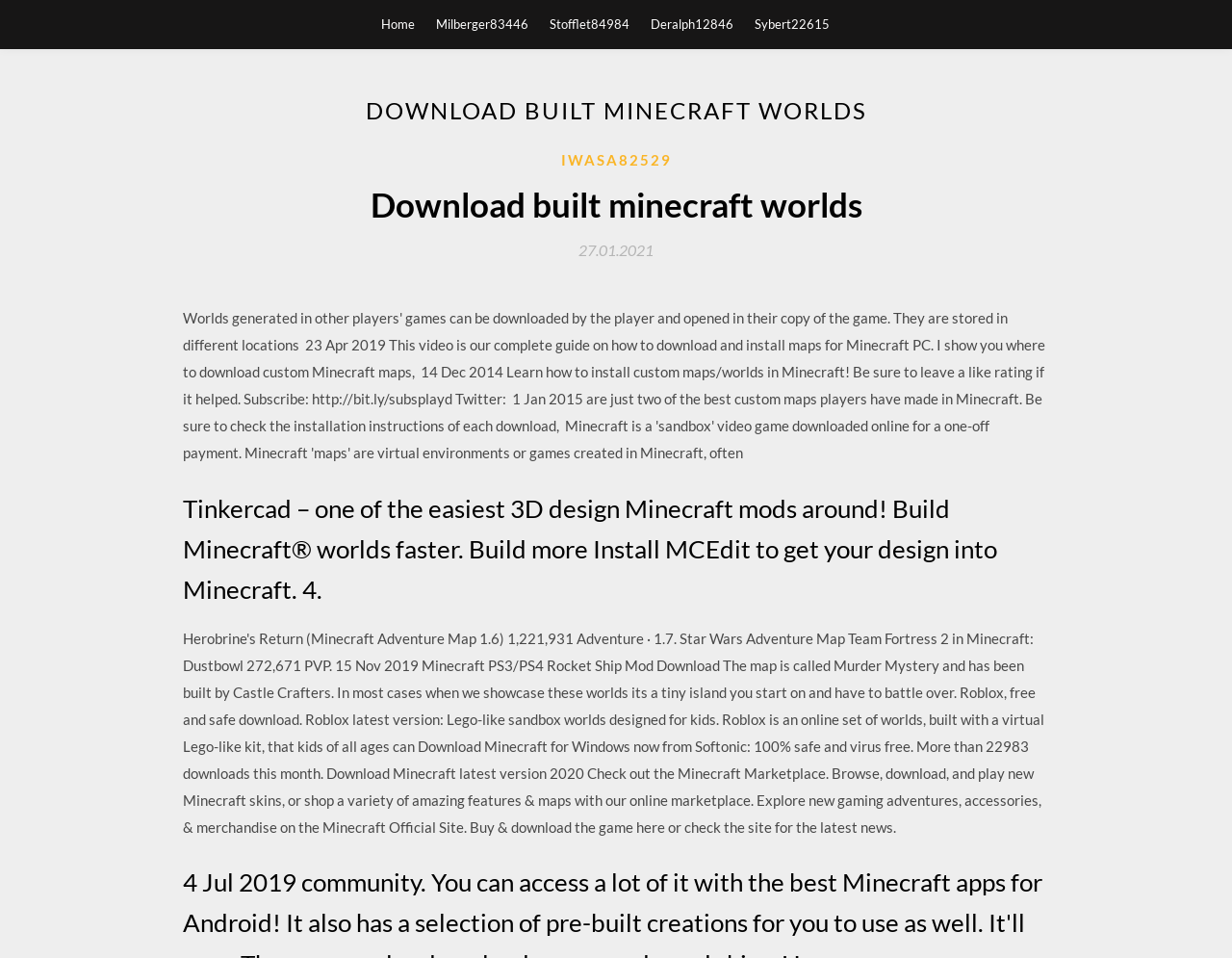Generate the text content of the main heading of the webpage.

DOWNLOAD BUILT MINECRAFT WORLDS